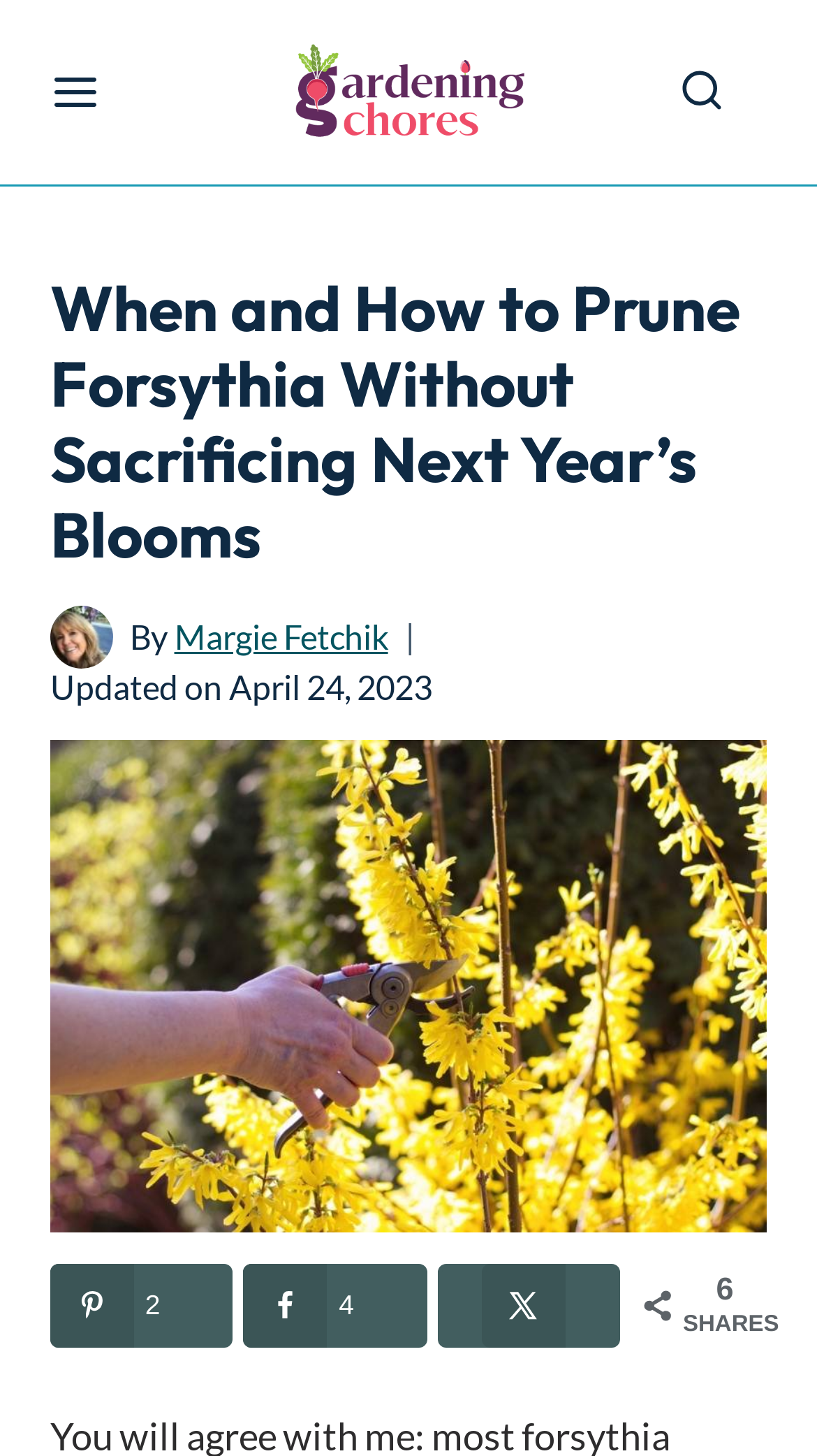Find the bounding box coordinates for the area that should be clicked to accomplish the instruction: "Share on Facebook".

[0.299, 0.868, 0.522, 0.925]